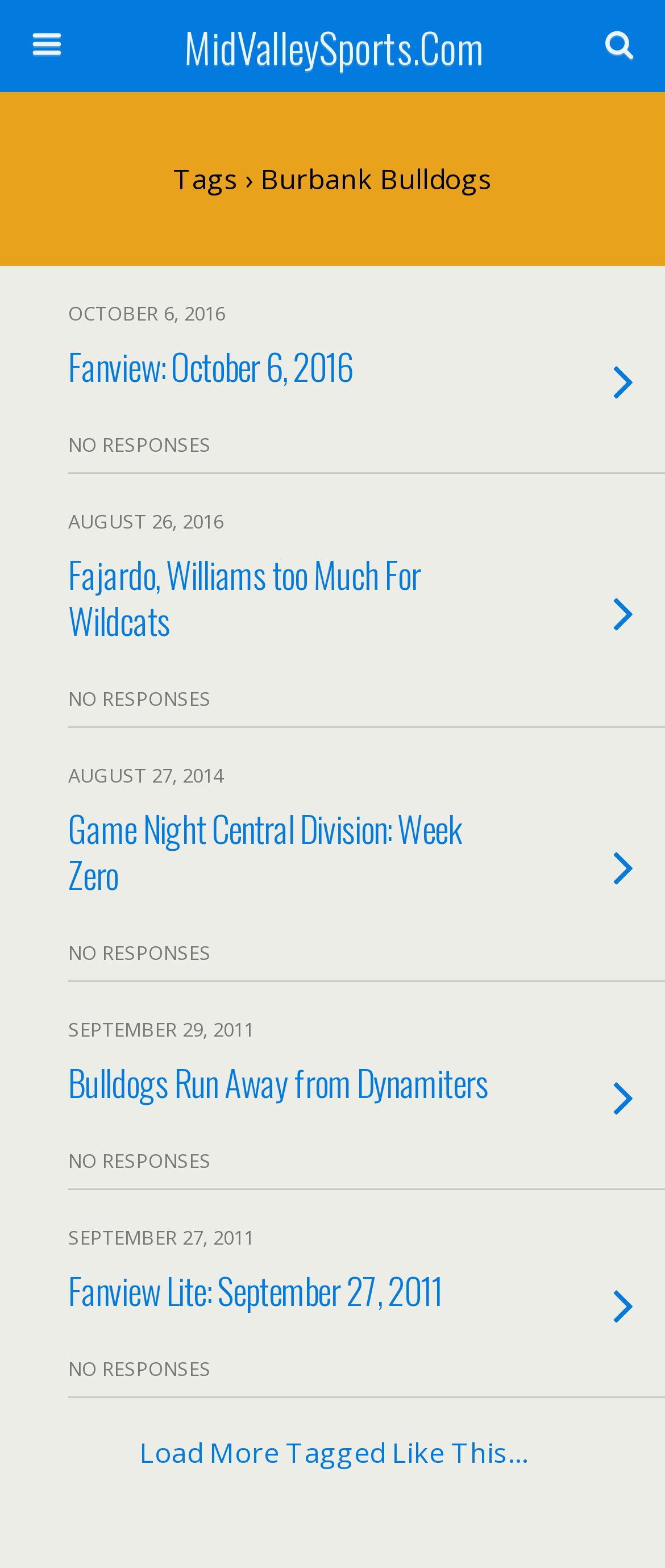Create a full and detailed caption for the entire webpage.

The webpage is about Burbank Bulldogs, a sports team, and is part of the MidValleySports.Com website. At the top, there is a link to the MidValleySports.Com website, followed by a search bar with a text box and a search button. Below the search bar, there is a static text "Tags › Burbank Bulldogs" indicating the current tag or category.

The main content of the webpage consists of a list of news articles or blog posts, each represented by a link with a heading. There are five articles in total, each with a date and title. The articles are arranged vertically, with the most recent one at the top. The titles of the articles include "Fanview: October 6, 2016", "Fajardo, Williams too Much For Wildcats", "Game Night Central Division: Week Zero", "Bulldogs Run Away from Dynamiters", and "Fanview Lite: September 27, 2011".

At the bottom of the page, there is a link to "Load More Tagged Like This…" suggesting that there are more articles related to the Burbank Bulldogs team. Overall, the webpage has a simple and organized layout, with a focus on providing easy access to news articles and blog posts about the Burbank Bulldogs team.